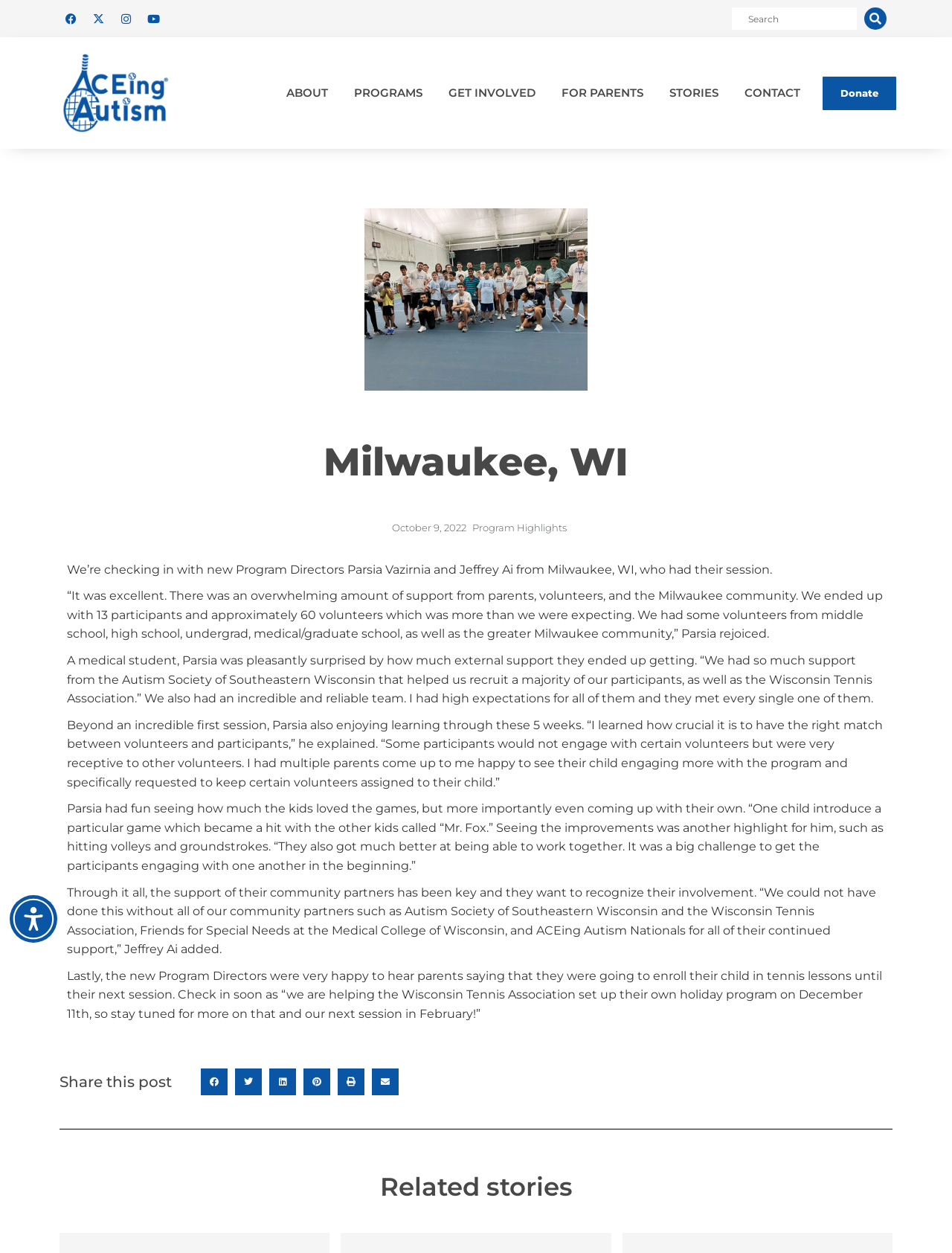What is the purpose of the program?
Give a detailed explanation using the information visible in the image.

I deduced this answer by reading the text on the webpage, which mentions 'Program Directors', 'participants', and 'volunteers', and describes the activities and games played by the children. This suggests that the program is related to tennis lessons for autistic children.